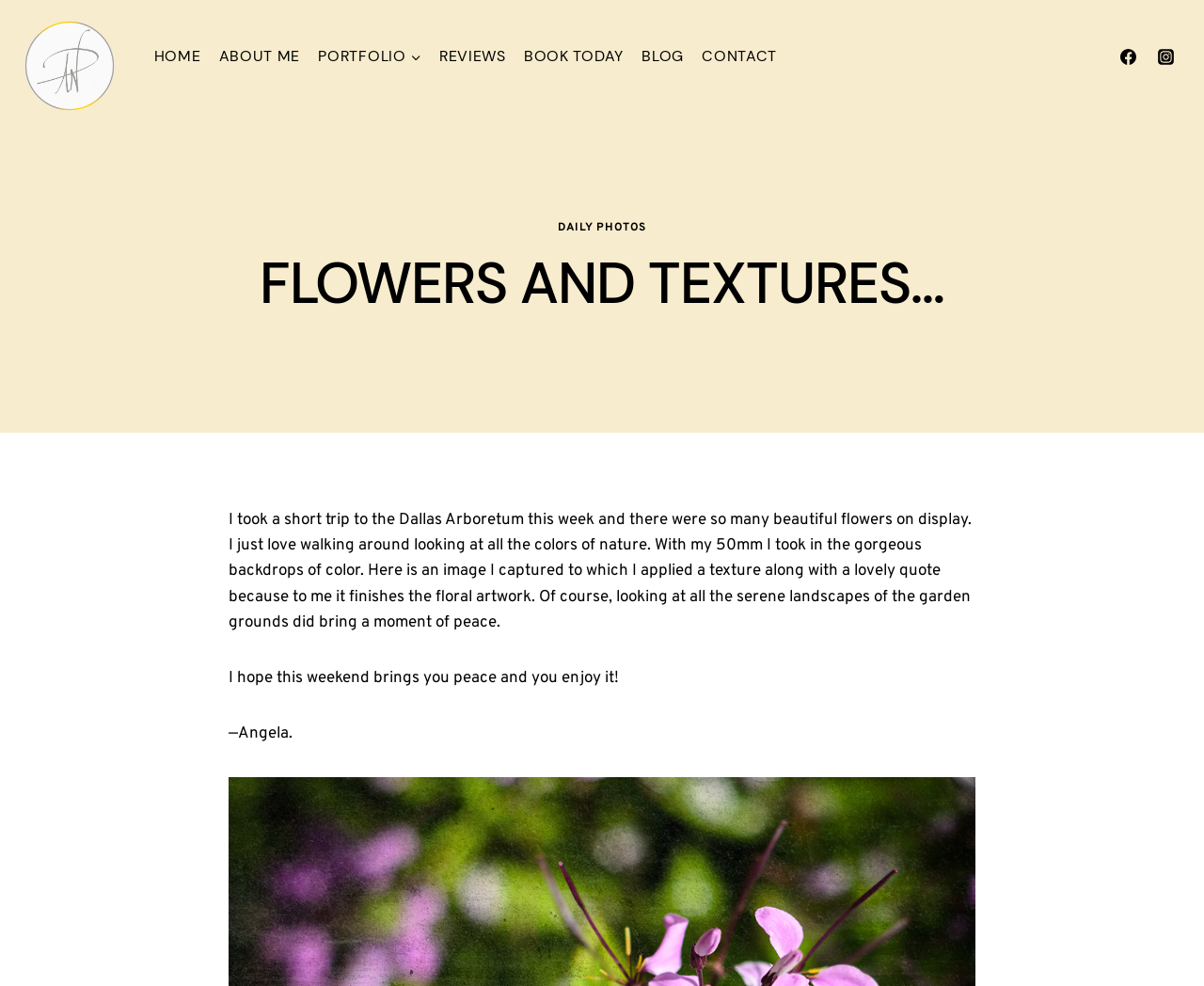Can you identify the bounding box coordinates of the clickable region needed to carry out this instruction: 'Open the 'Facebook' link'? The coordinates should be four float numbers within the range of 0 to 1, stated as [left, top, right, bottom].

[0.924, 0.041, 0.951, 0.073]